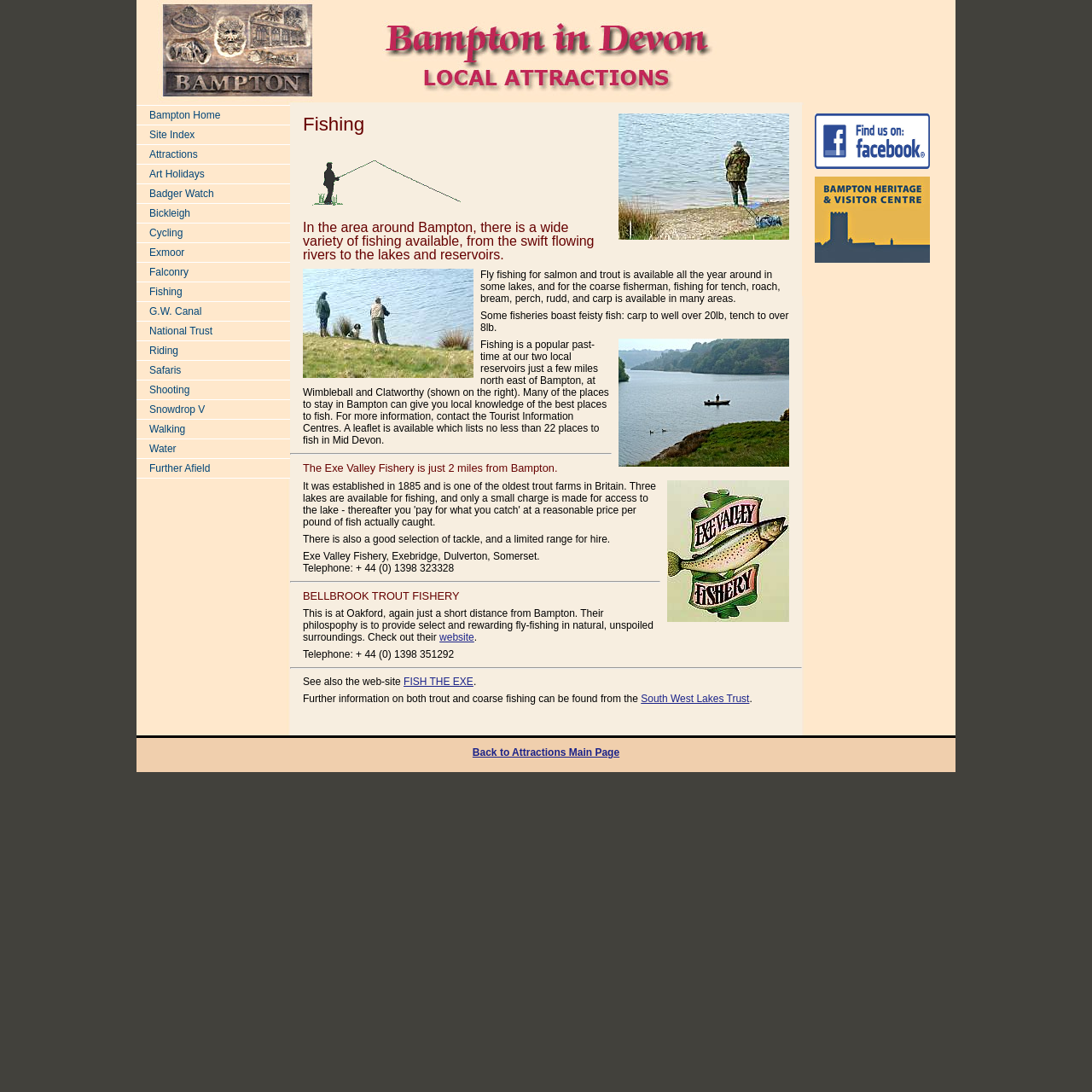Reply to the question below using a single word or brief phrase:
What is the name of the reservoir shown on the right?

Clatworthy